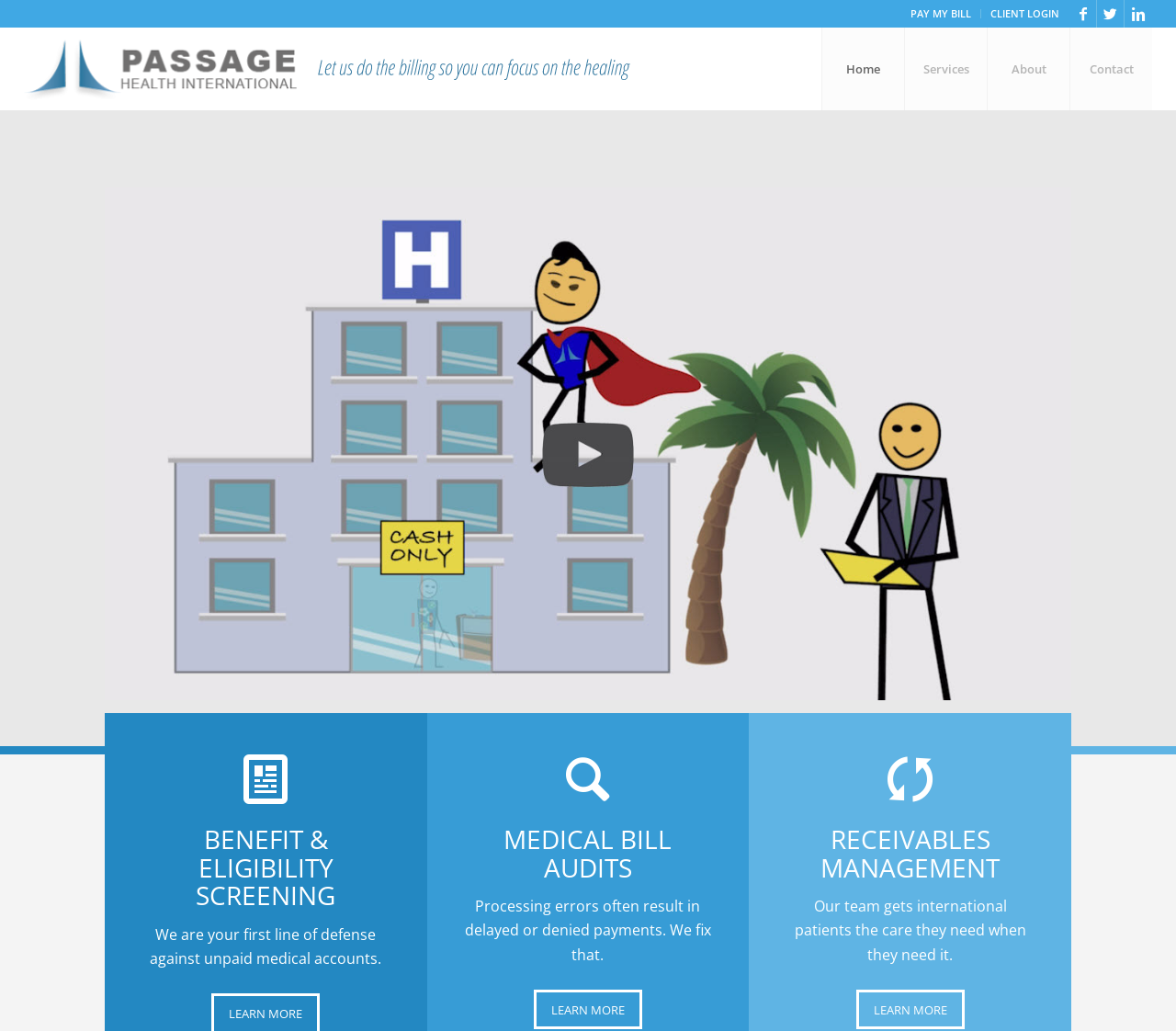Please identify the bounding box coordinates of the clickable area that will fulfill the following instruction: "Search for something". The coordinates should be in the format of four float numbers between 0 and 1, i.e., [left, top, right, bottom].

None